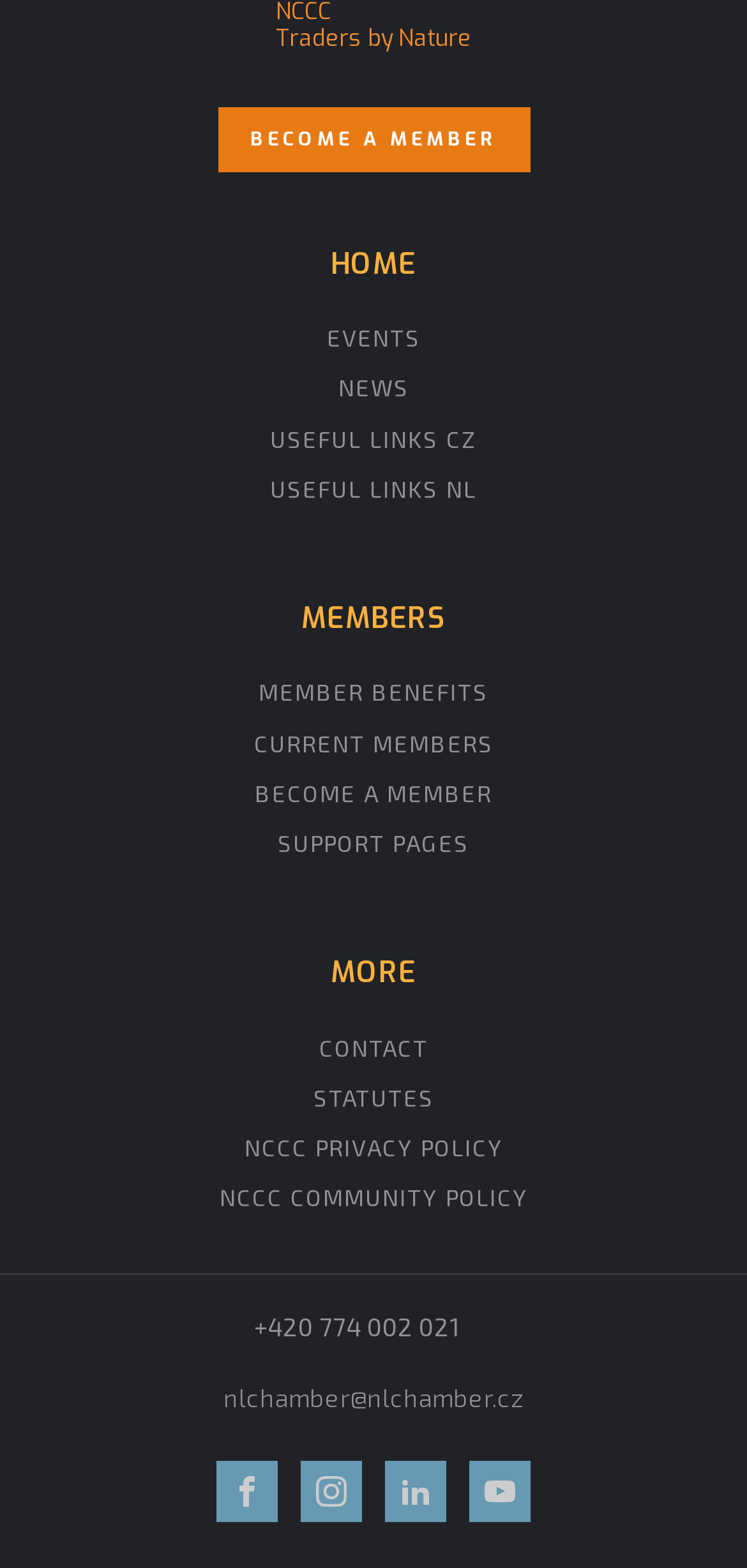Could you find the bounding box coordinates of the clickable area to complete this instruction: "Click on BECOME A MEMBER"?

[0.291, 0.068, 0.709, 0.11]